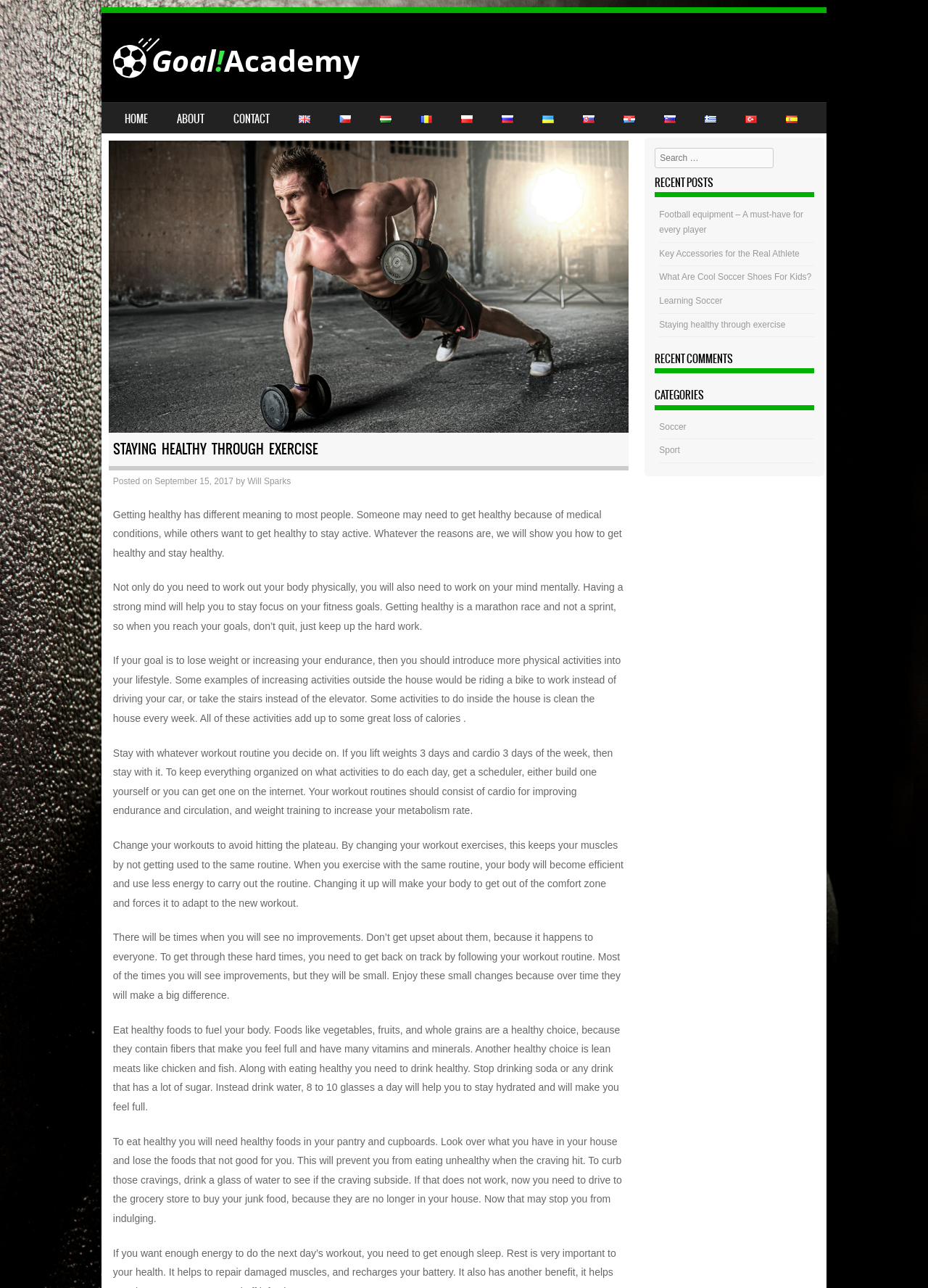Determine the bounding box coordinates for the clickable element required to fulfill the instruction: "Read the 'STAYING HEALTHY THROUGH EXERCISE' article". Provide the coordinates as four float numbers between 0 and 1, i.e., [left, top, right, bottom].

[0.117, 0.336, 0.677, 0.365]